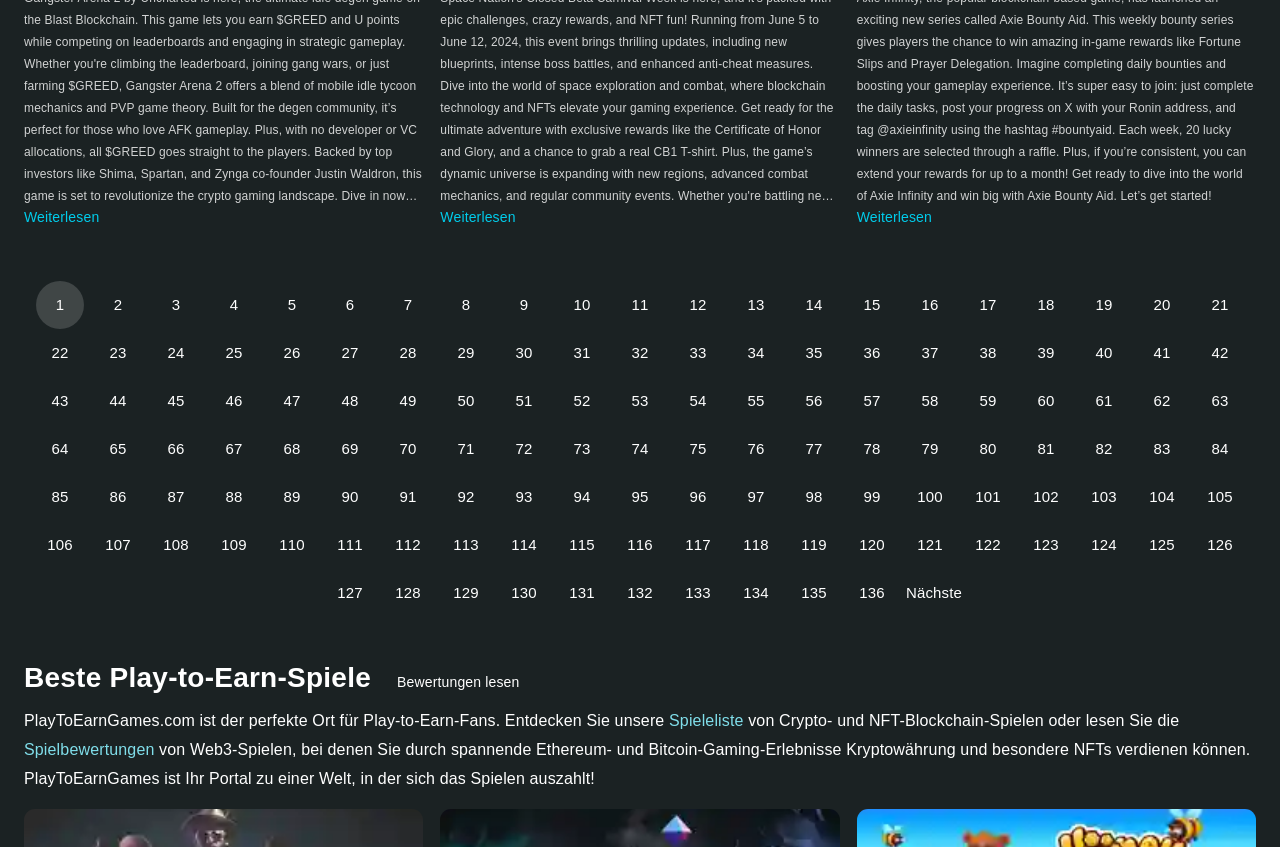Can you provide the bounding box coordinates for the element that should be clicked to implement the instruction: "Read more about the first article"?

[0.019, 0.247, 0.078, 0.266]